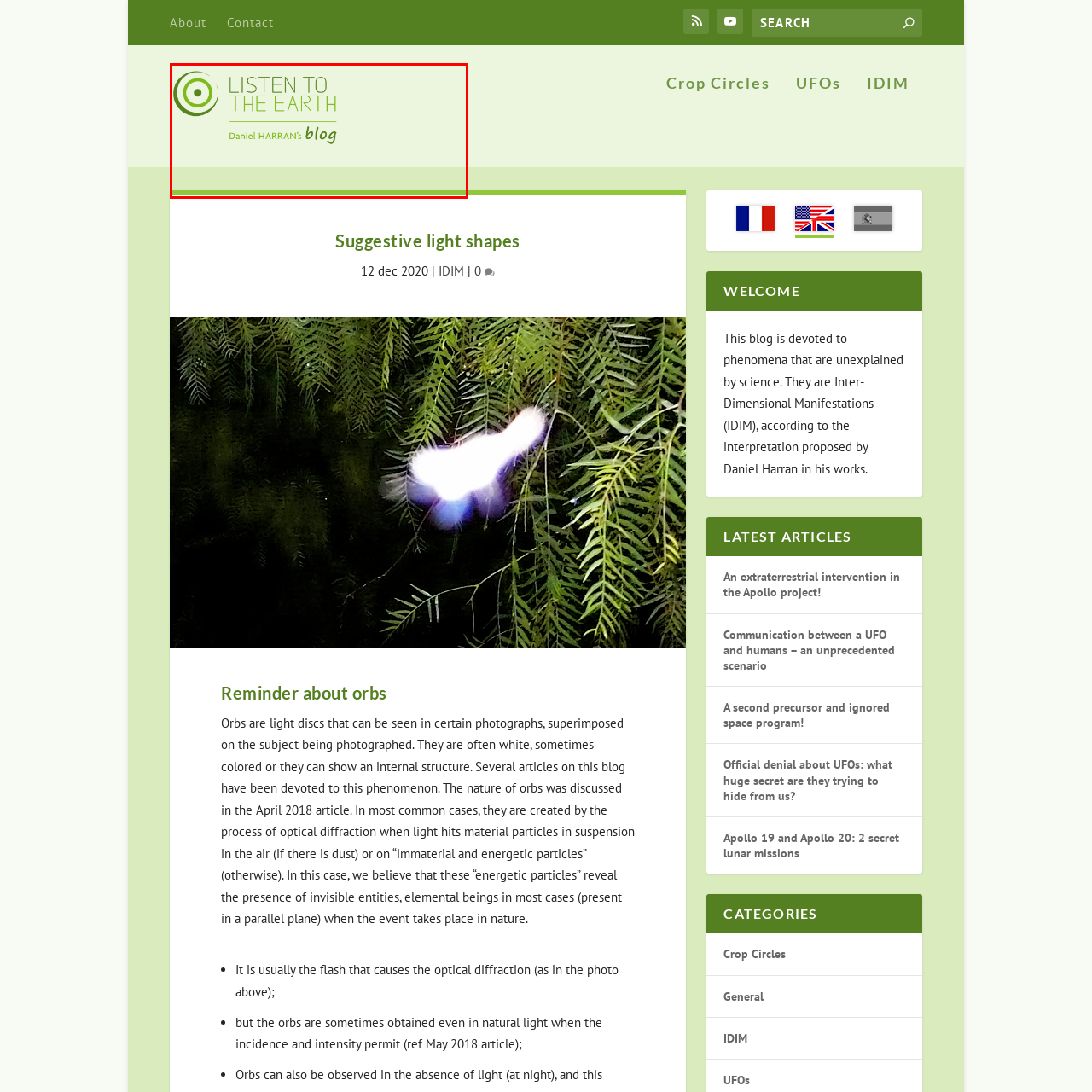Explain the image in the red bounding box with extensive details.

The image features the header of Daniel Harran's blog, showcasing a clean and modern design. At the top left, a circular logo symbolizes a connection to nature, complemented by an inner dot representing the Earth. The title "LISTEN TO THE EARTH" is prominently displayed in a bold, green font, emphasizing the blog’s focus on environmental themes or phenomena related to nature. Below the title, "Daniel HARRAN's blog" is written in a more casual script, suggesting a personal touch and engagement with readers. The overall color scheme of soft greens and light backgrounds conveys a soothing, nature-inspired aesthetic, inviting visitors to explore the content of the blog.